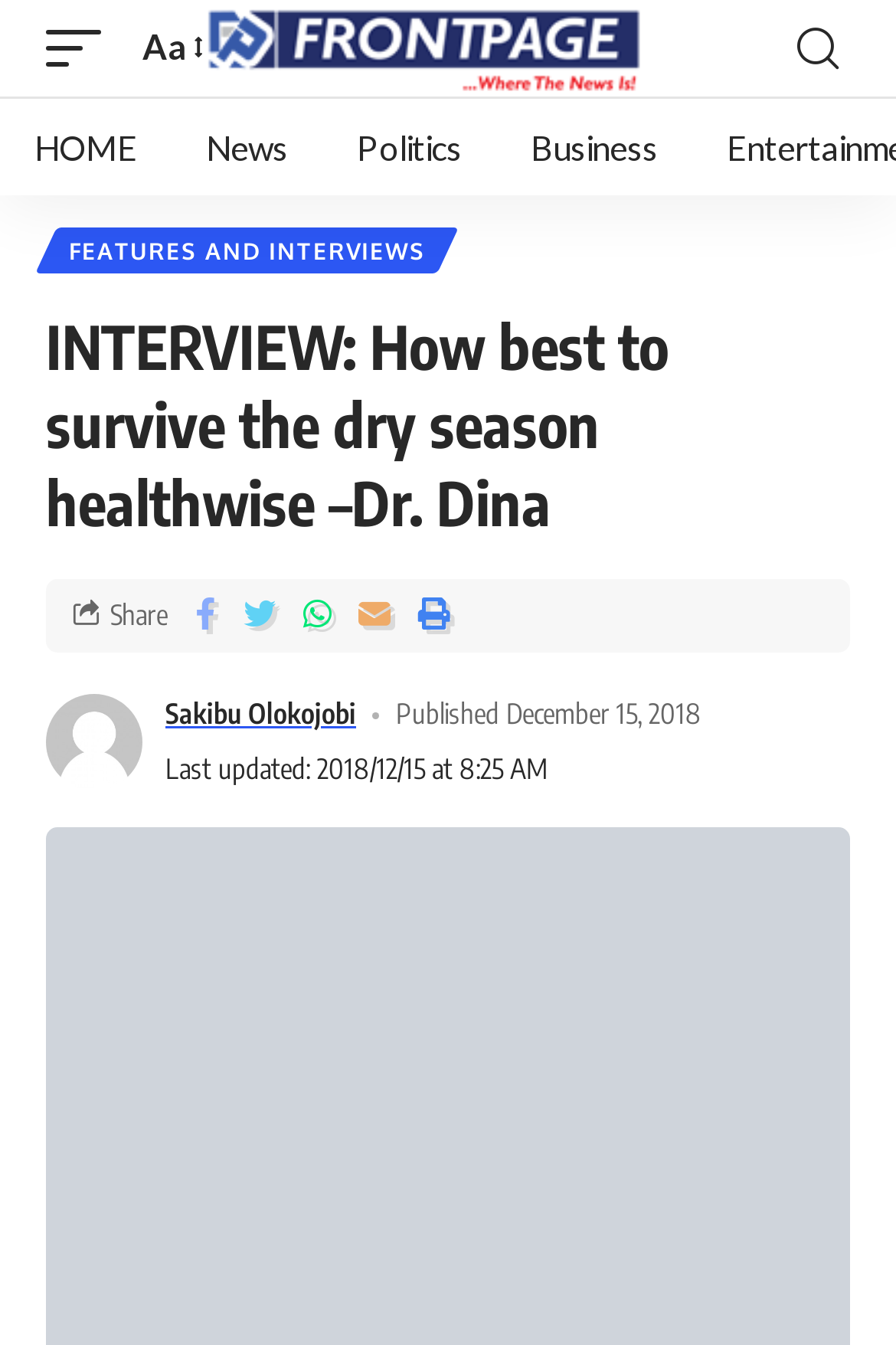Give a one-word or short phrase answer to the question: 
What is the name of the doctor in the interview?

Dr. Dina